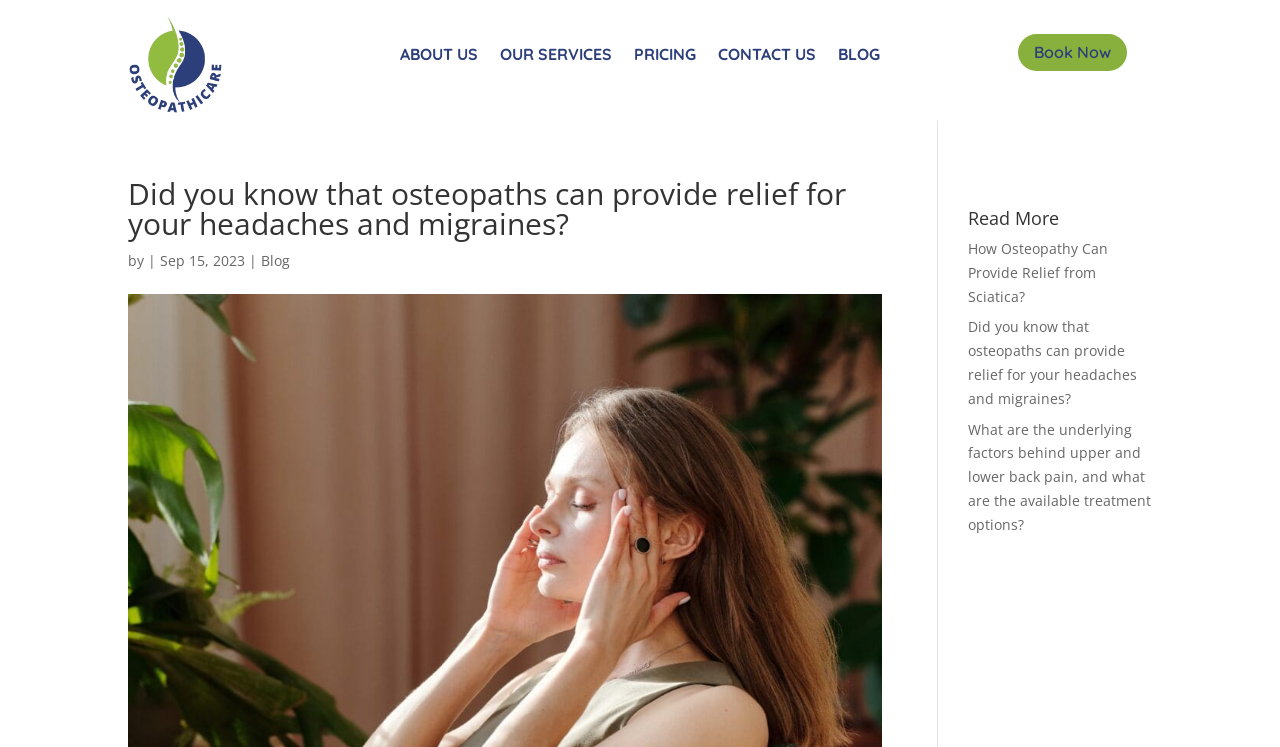Please specify the bounding box coordinates of the clickable region to carry out the following instruction: "Search for something". The coordinates should be four float numbers between 0 and 1, in the format [left, top, right, bottom].

None